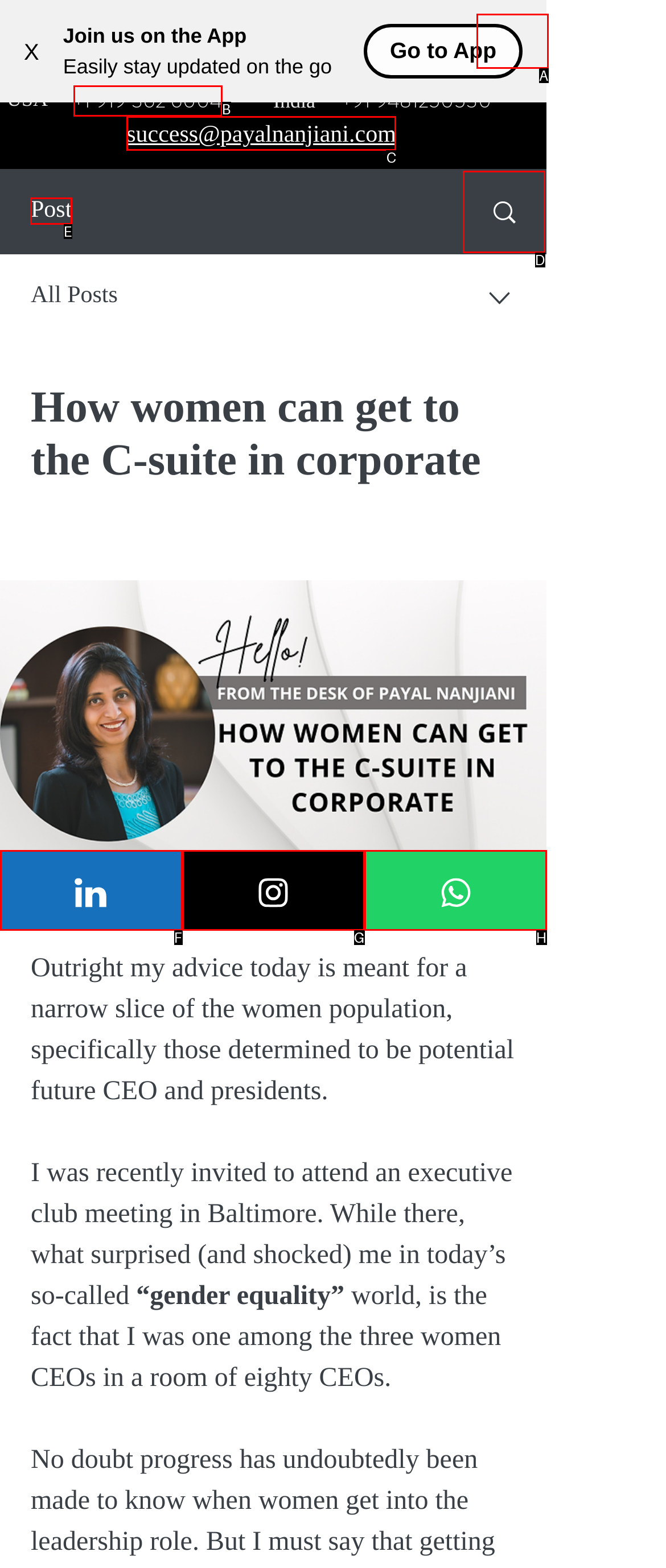For the instruction: View posts, determine the appropriate UI element to click from the given options. Respond with the letter corresponding to the correct choice.

E